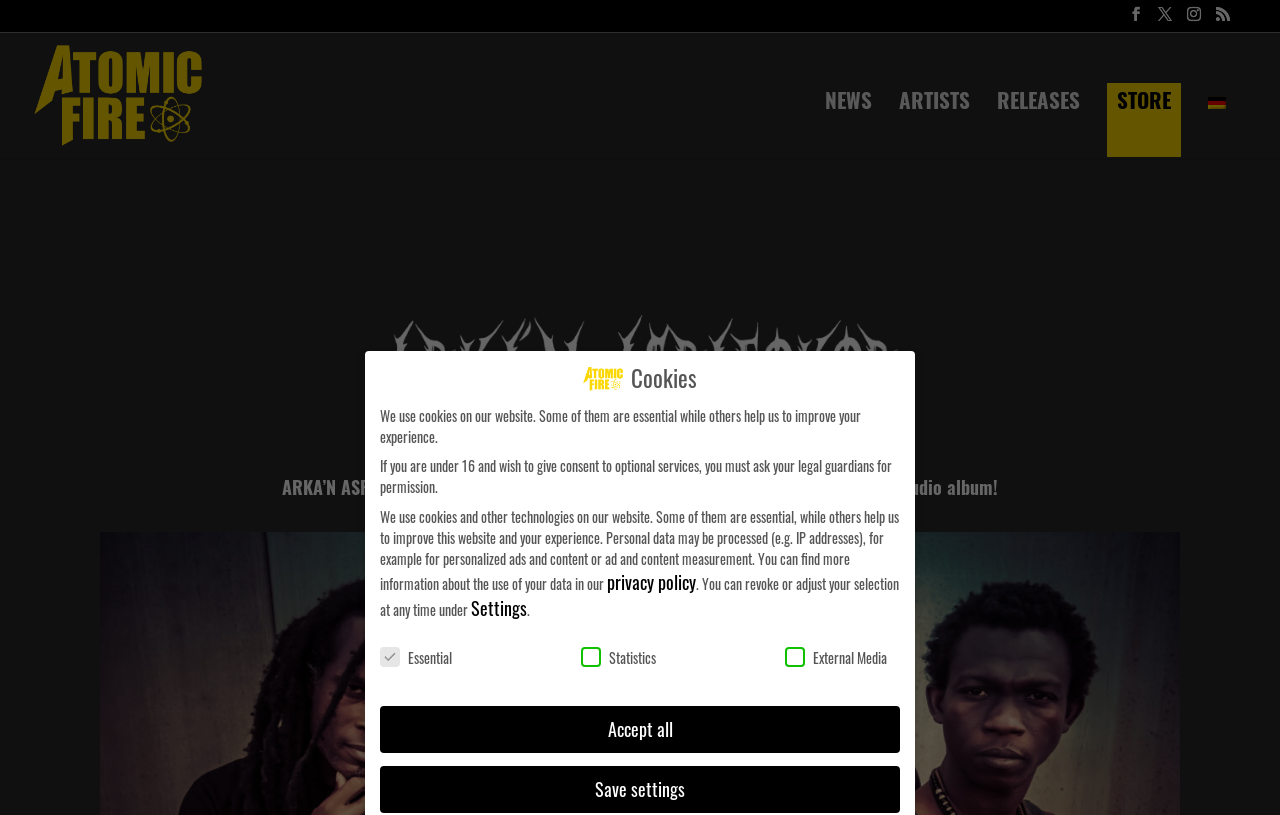Identify the bounding box coordinates for the region of the element that should be clicked to carry out the instruction: "View the 'Atomic Fire Records' image". The bounding box coordinates should be four float numbers between 0 and 1, i.e., [left, top, right, bottom].

[0.027, 0.055, 0.158, 0.179]